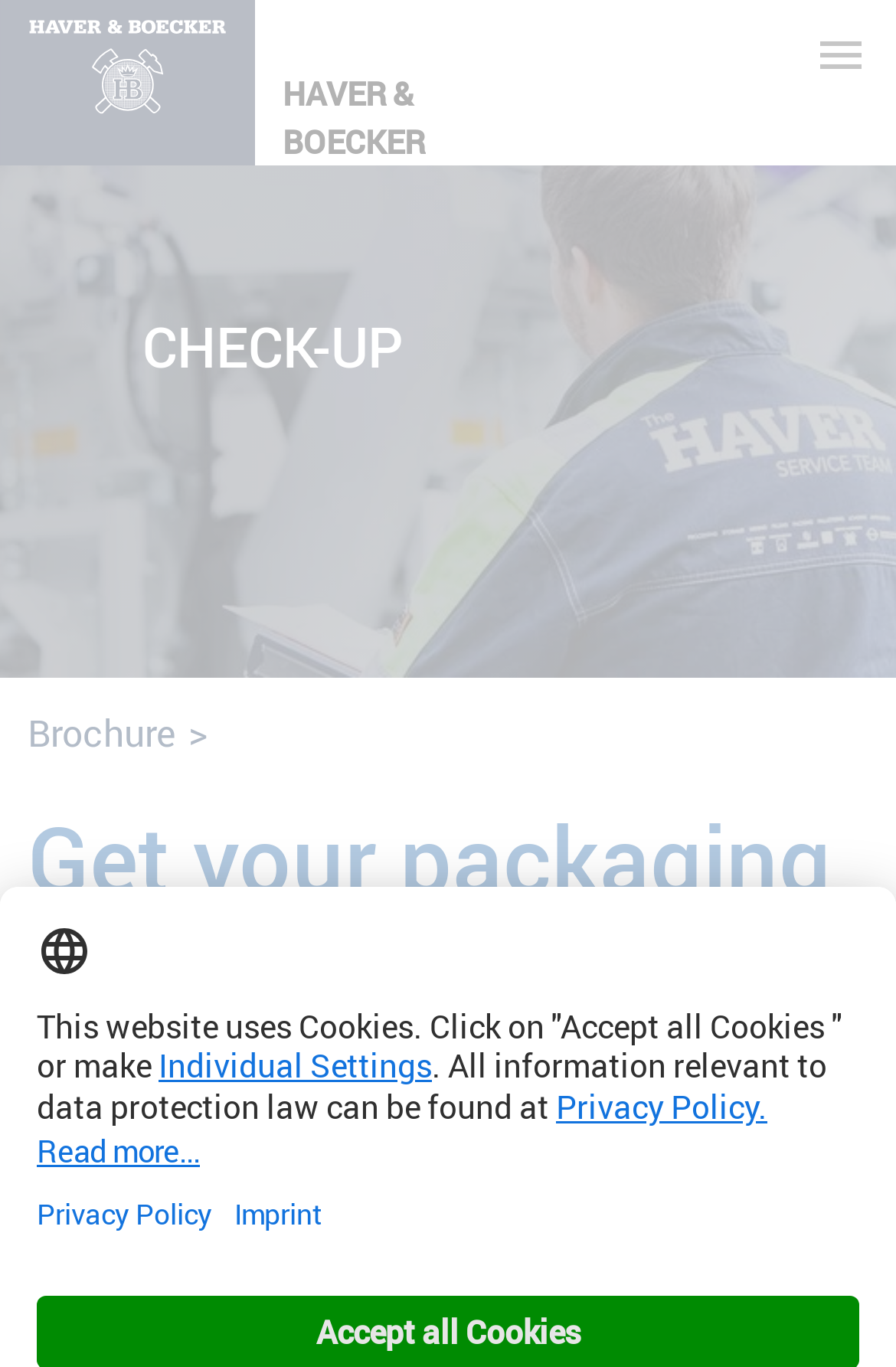Give an in-depth explanation of the webpage layout and content.

The webpage is about maintenance services offered by Haver & Boecker, with a focus on reducing downtimes and failure costs. At the top left corner, there is a logo of the company, accompanied by the company name "HAVER & BOECKER" in text. On the top right corner, there is a menu button.

Below the logo, there is a large image that spans the entire width of the page, taking up about half of the screen. Above this image, there is a heading that reads "CHECK-UP". 

On the left side of the page, there is a link to a brochure, and a heading that emphasizes the importance of getting packaging machines in shape for today's challenges. 

At the bottom of the page, there is a section dedicated to language selection and cookie policy. This section contains a language selection button, a link to individual settings, and links to the privacy policy and imprint. There is also a "Read more..." button that likely expands on the cookie policy information.